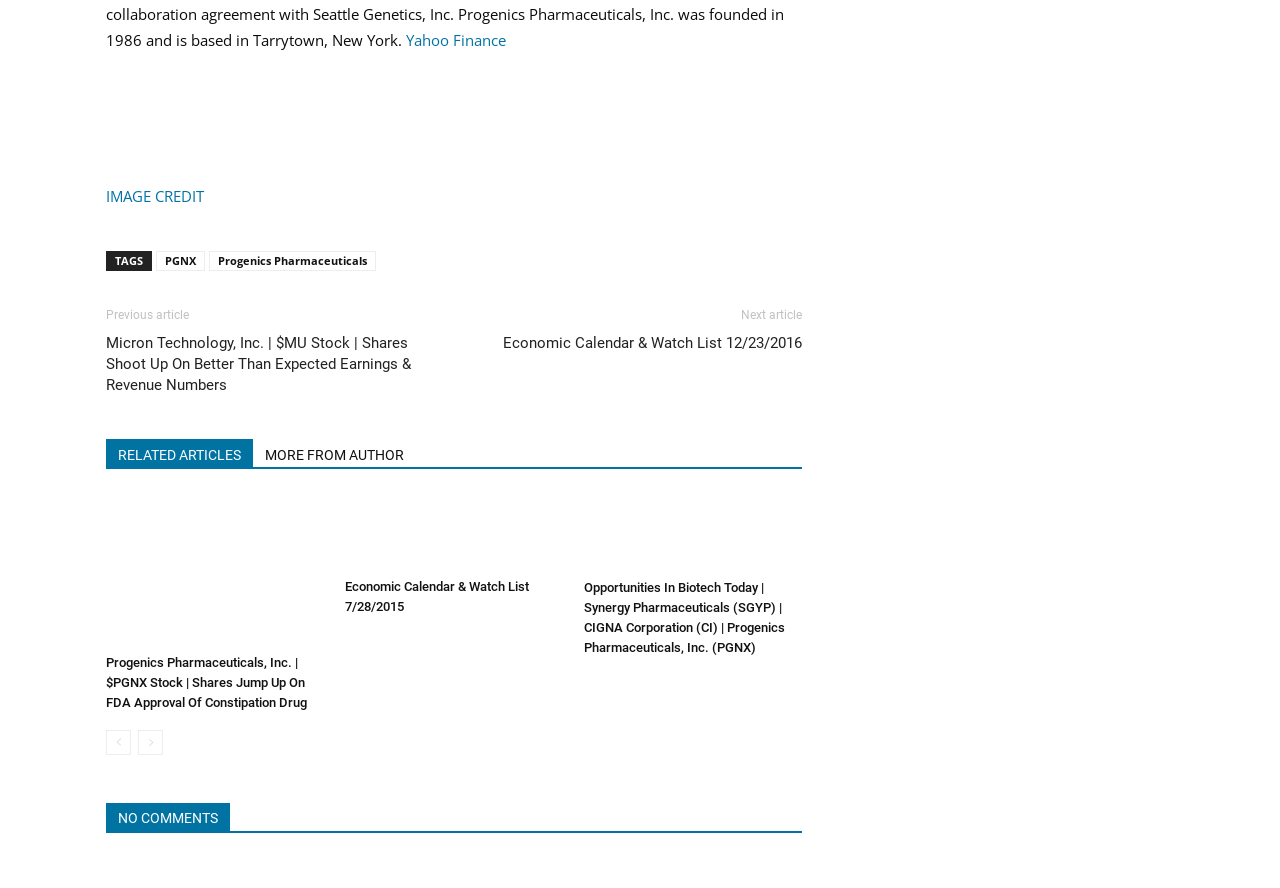Provide a brief response to the question below using a single word or phrase: 
How many links are there in the footer section?

5